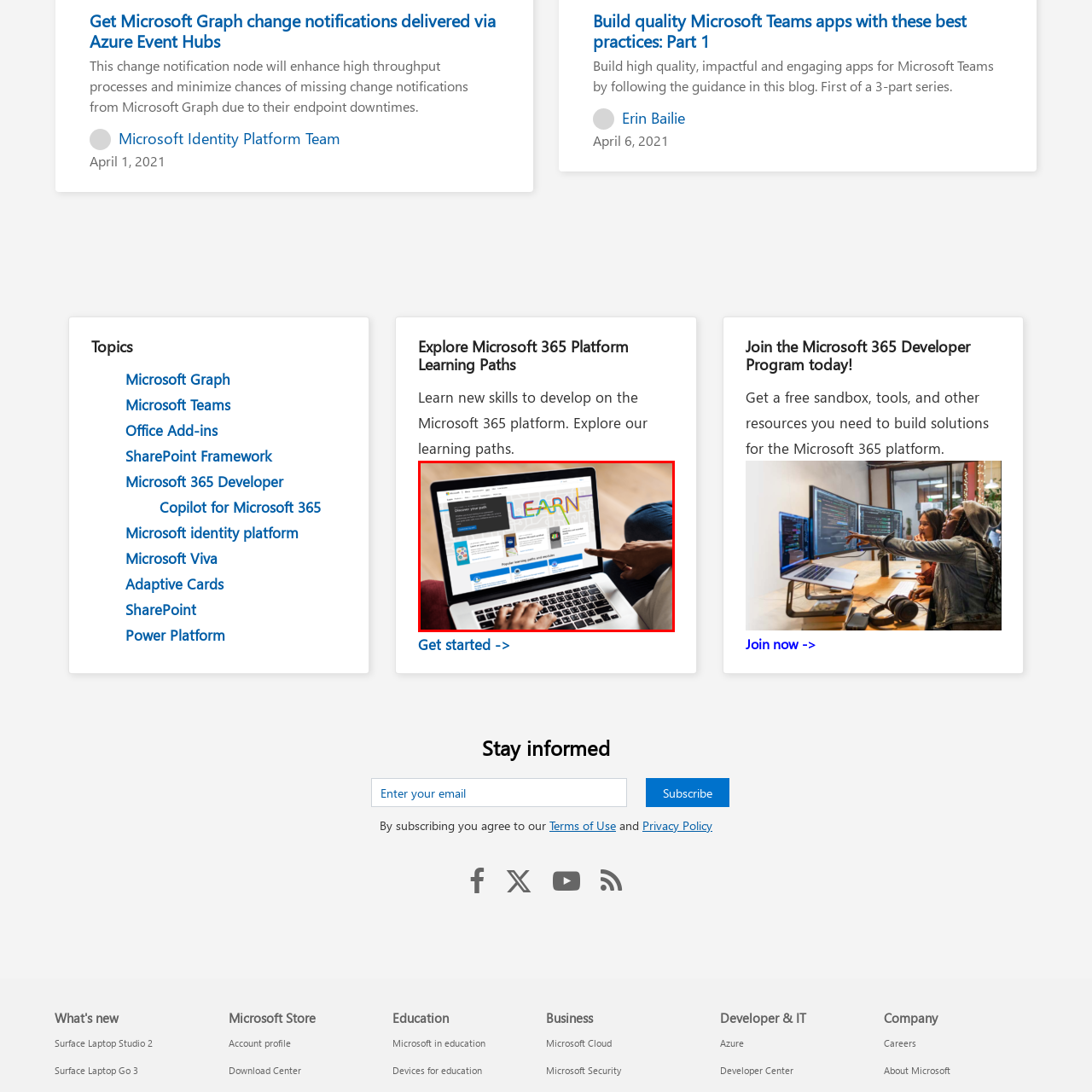What type of floor is in the background?
Study the image framed by the red bounding box and answer the question in detail, relying on the visual clues provided.

The background of the image features a warm and inviting atmosphere, which includes a wooden floor that adds to the cozy learning environment.